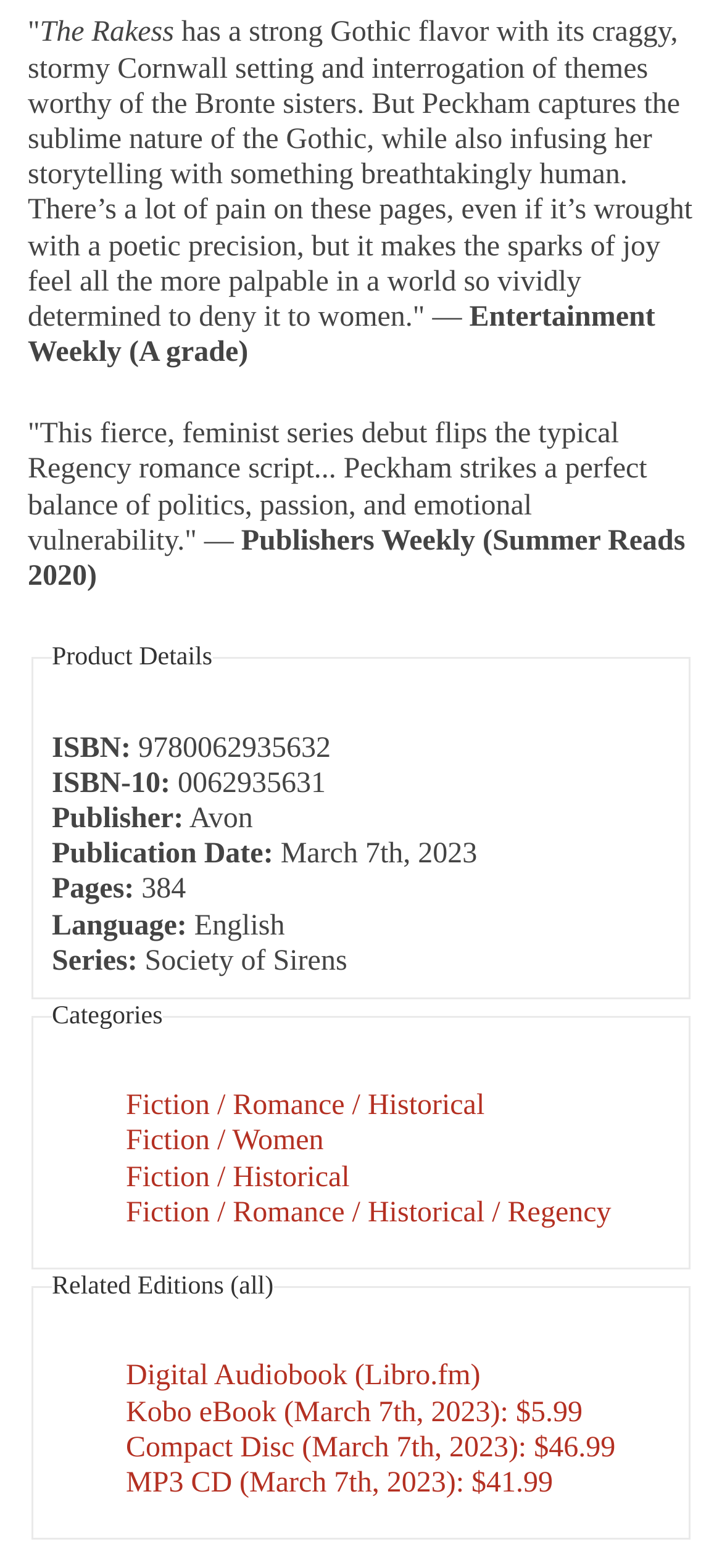Give a short answer using one word or phrase for the question:
What is the series of the book?

Society of Sirens